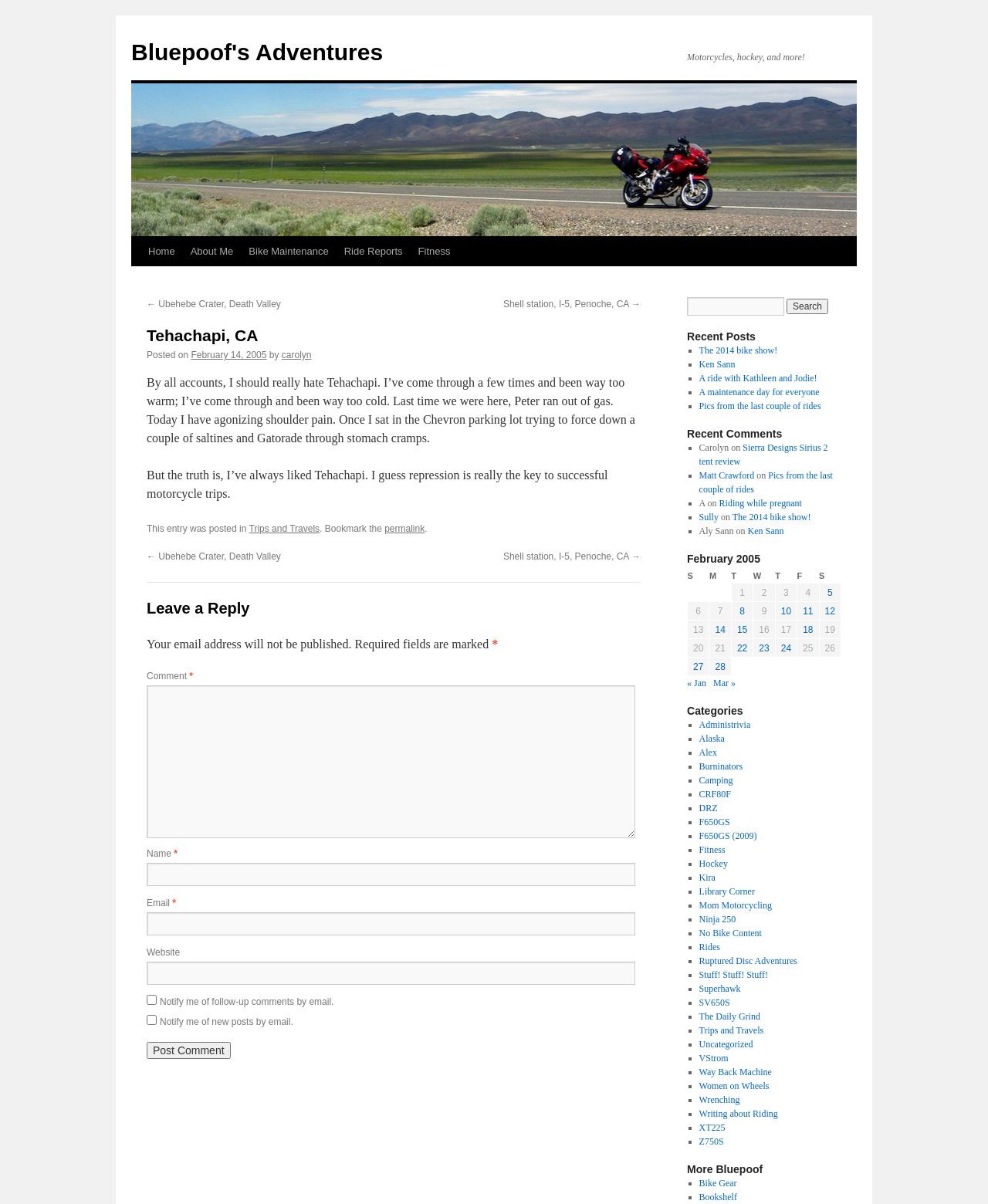Please determine the bounding box coordinates of the element to click on in order to accomplish the following task: "Leave a comment". Ensure the coordinates are four float numbers ranging from 0 to 1, i.e., [left, top, right, bottom].

[0.148, 0.569, 0.643, 0.696]